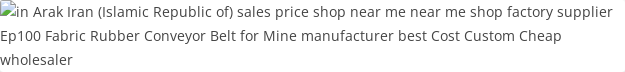Offer an in-depth caption of the image, mentioning all notable aspects.

The image showcases a product related to the mining industry, specifically highlighting the Ep100 Fabric Rubber Conveyor Belt. It emphasizes its availability from suppliers in Arak, Iran, and features phrases like "sales price shop near me" and "best Cost Custom Cheap wholesaler," suggesting a focus on affordability and accessible purchasing options. This conveyor belt is likely designed for heavy-duty applications, tailored to meet the needs of various mining operations, guaranteeing efficiency and reliability. The visual context hints at a connection to local manufacturing and distribution, making it pertinent for businesses seeking quality conveyor solutions.